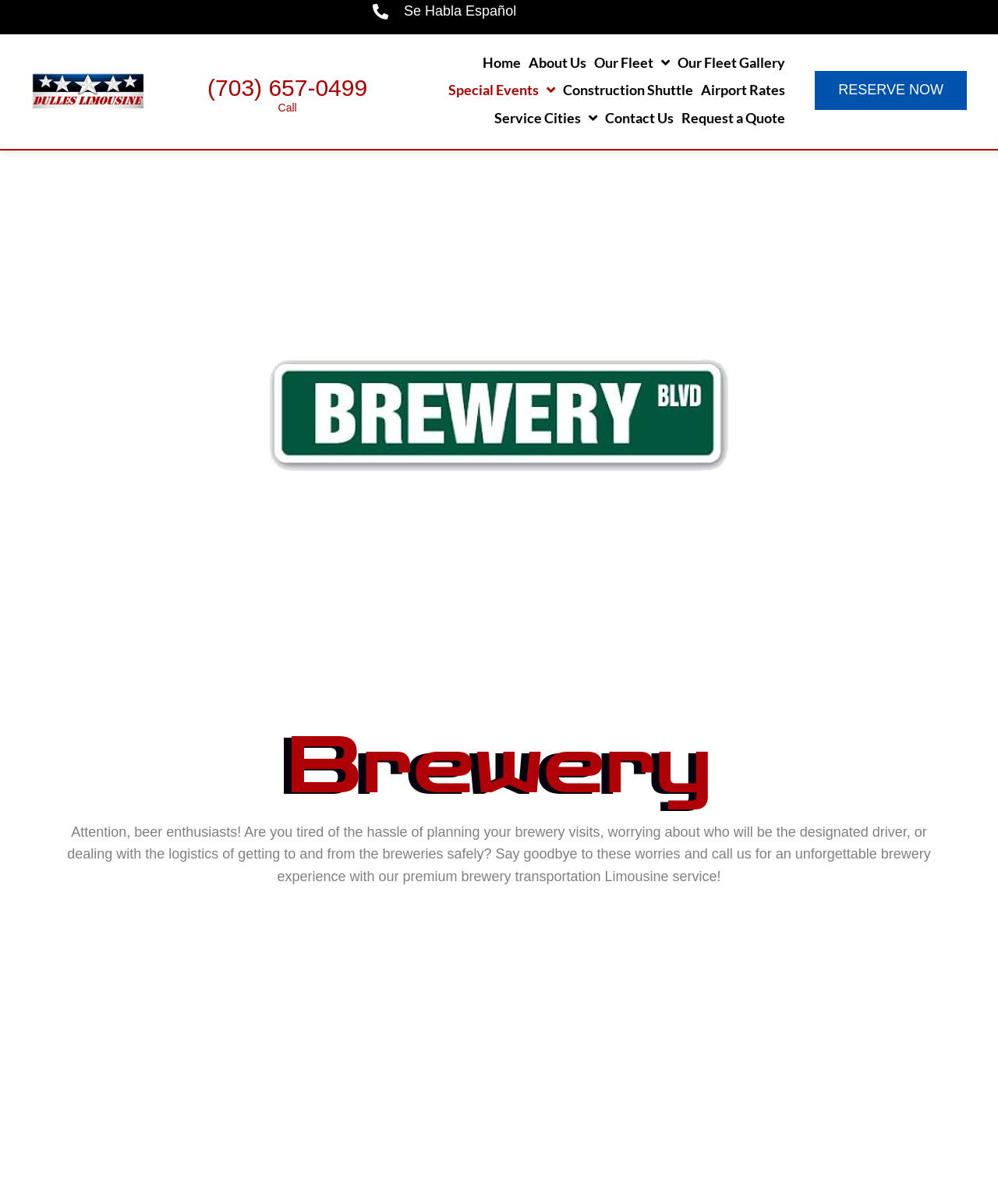Please answer the following question using a single word or phrase: 
What is the phone number on the top?

(703) 657-0499